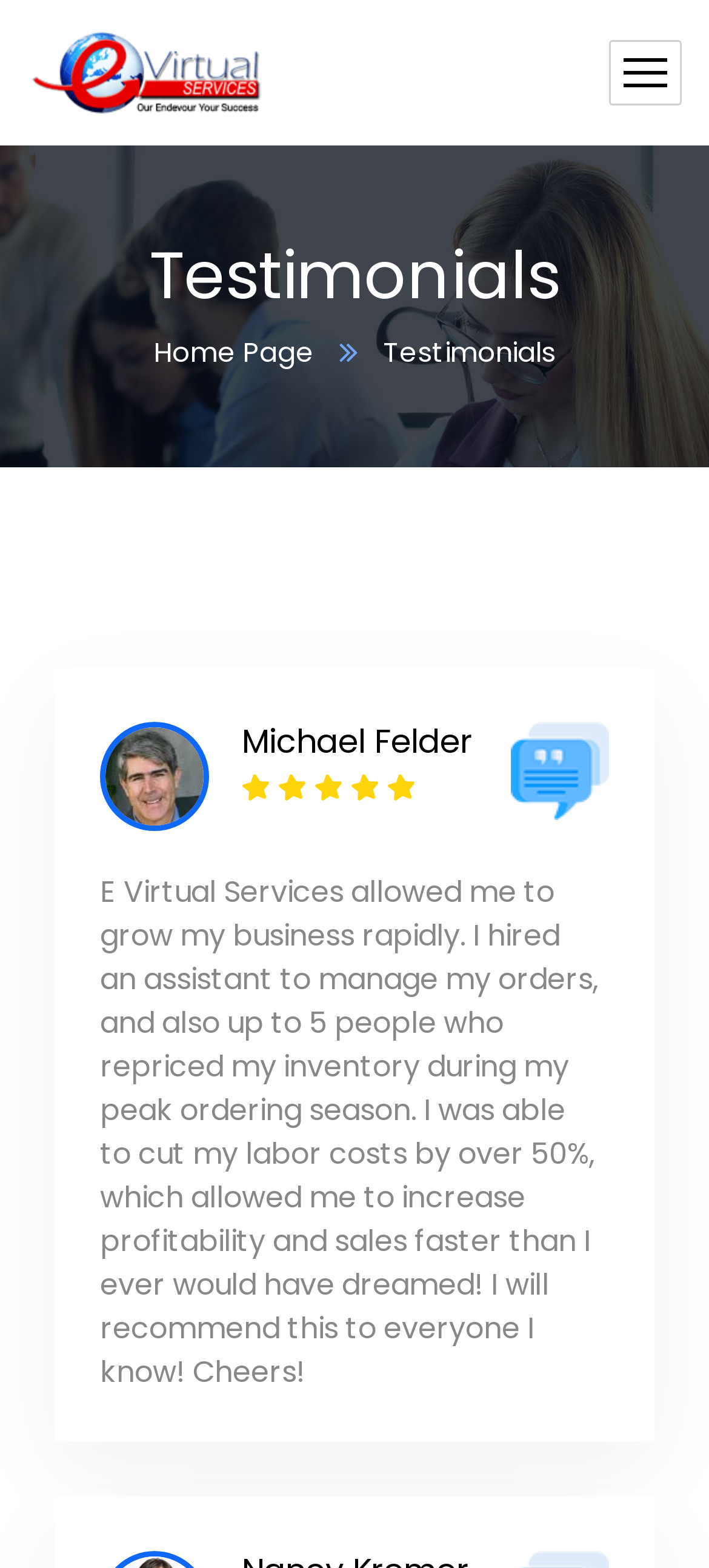How many people did the author hire to reprice inventory?
Please utilize the information in the image to give a detailed response to the question.

I found the answer by reading the static text element that contains the testimonial quote, which mentions that the author hired 'up to 5 people who repriced my inventory'.